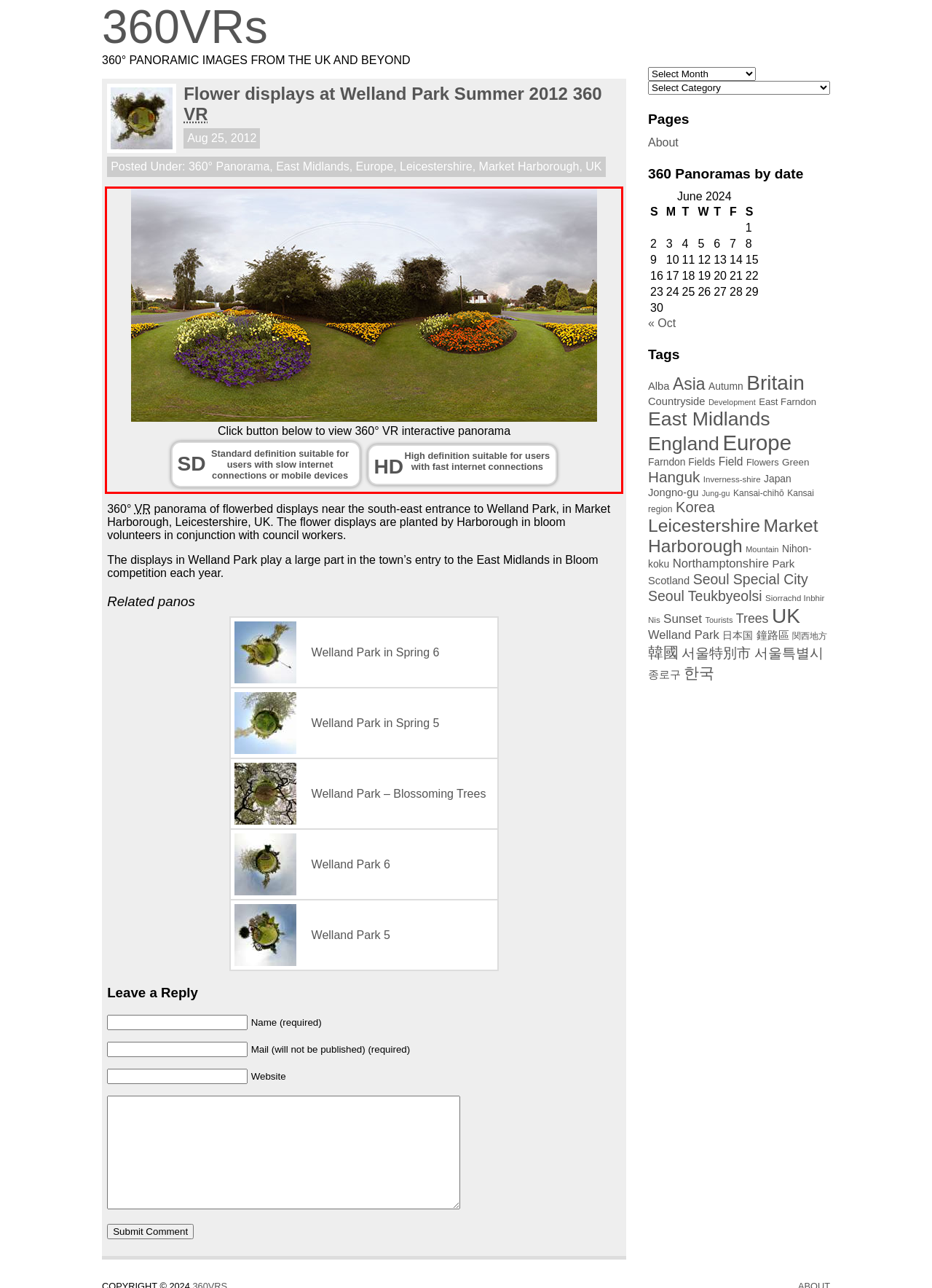Please recognize and transcribe the text located inside the red bounding box in the webpage image.

Click button below to view 360° VR interactive panorama SD Standard definition suitable for users with slow internet connections or mobile devices HD High definition suitable for users with fast internet connections